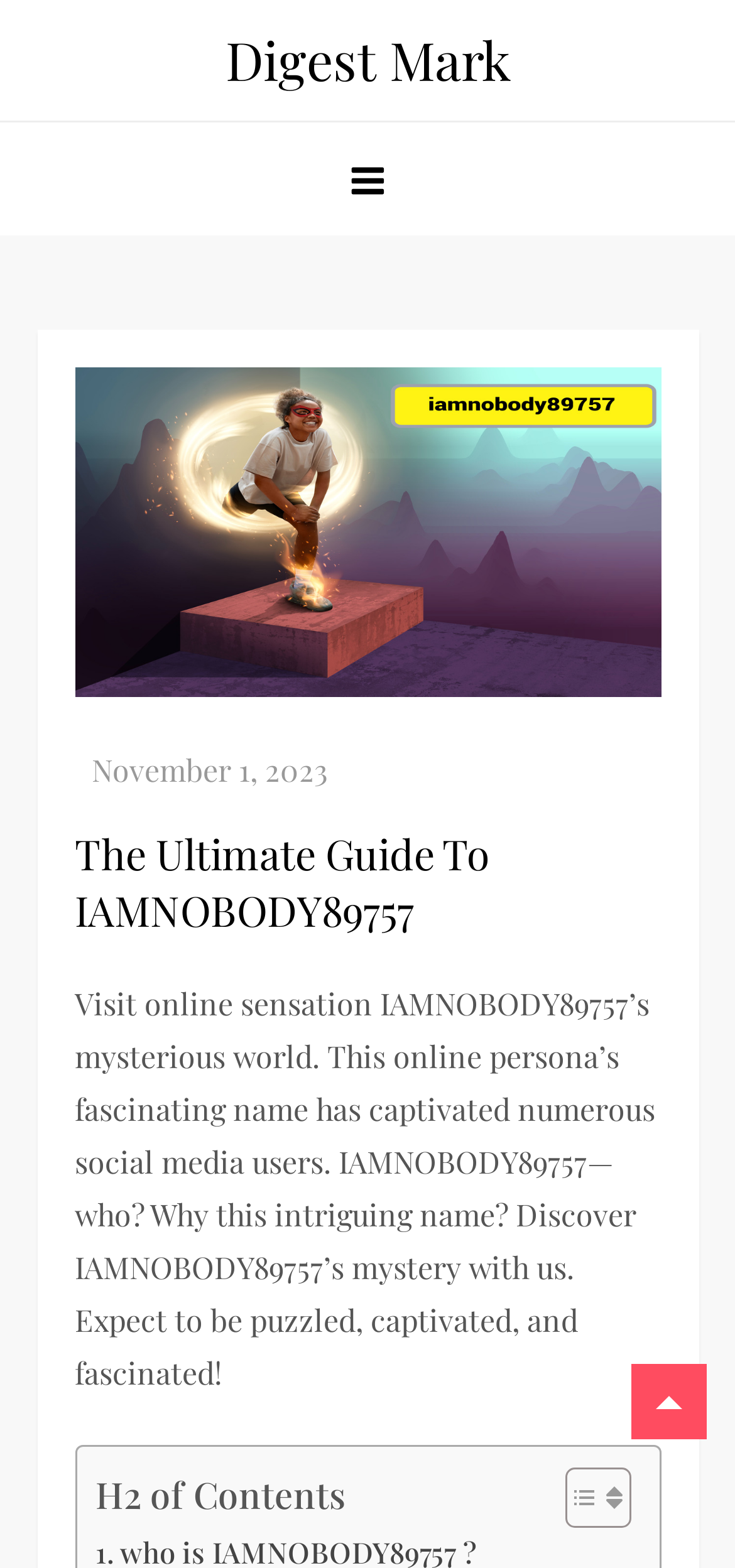What is the date mentioned on the webpage?
Your answer should be a single word or phrase derived from the screenshot.

November 1, 2023